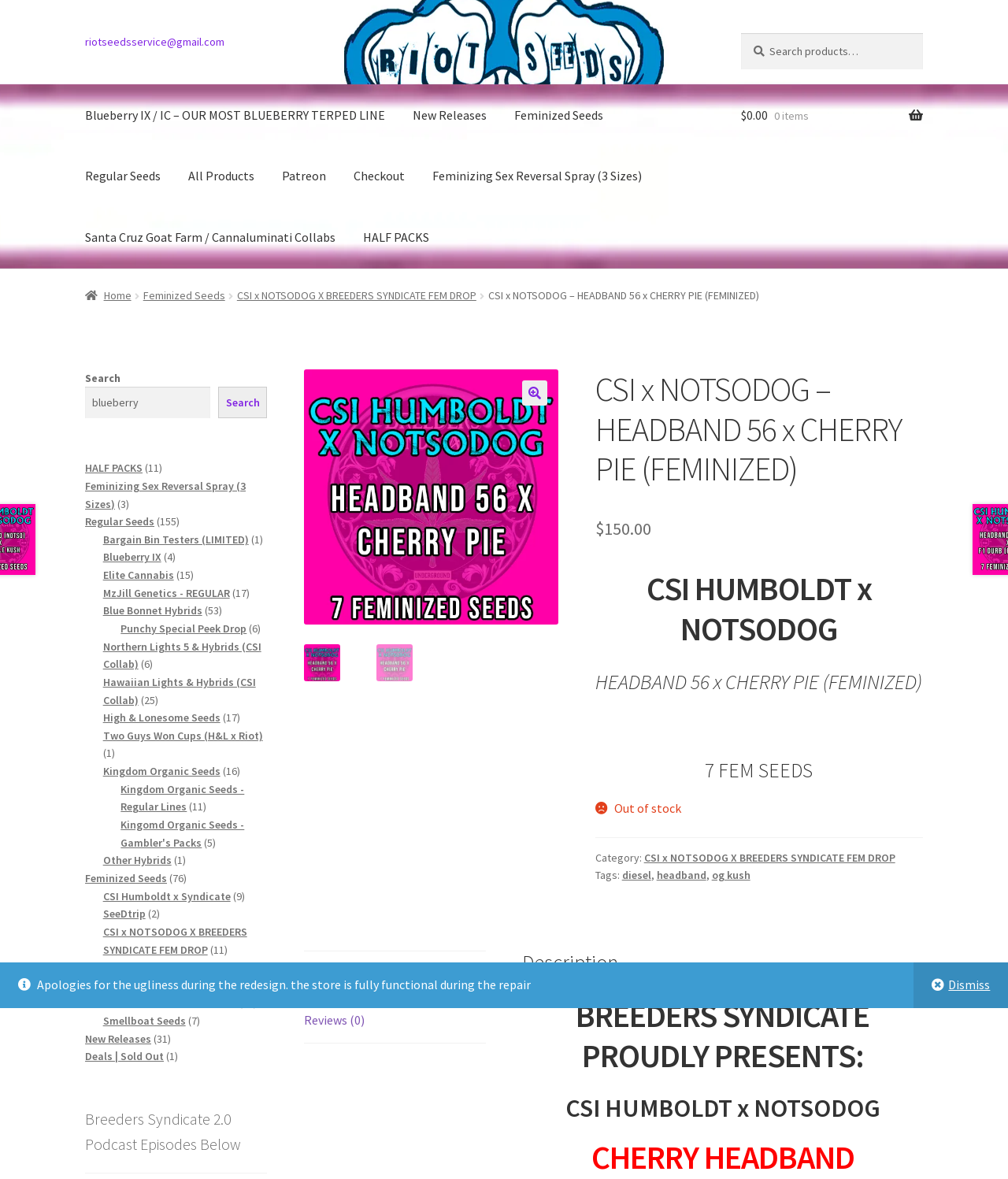Given the element description "Get started cycling", identify the bounding box of the corresponding UI element.

None